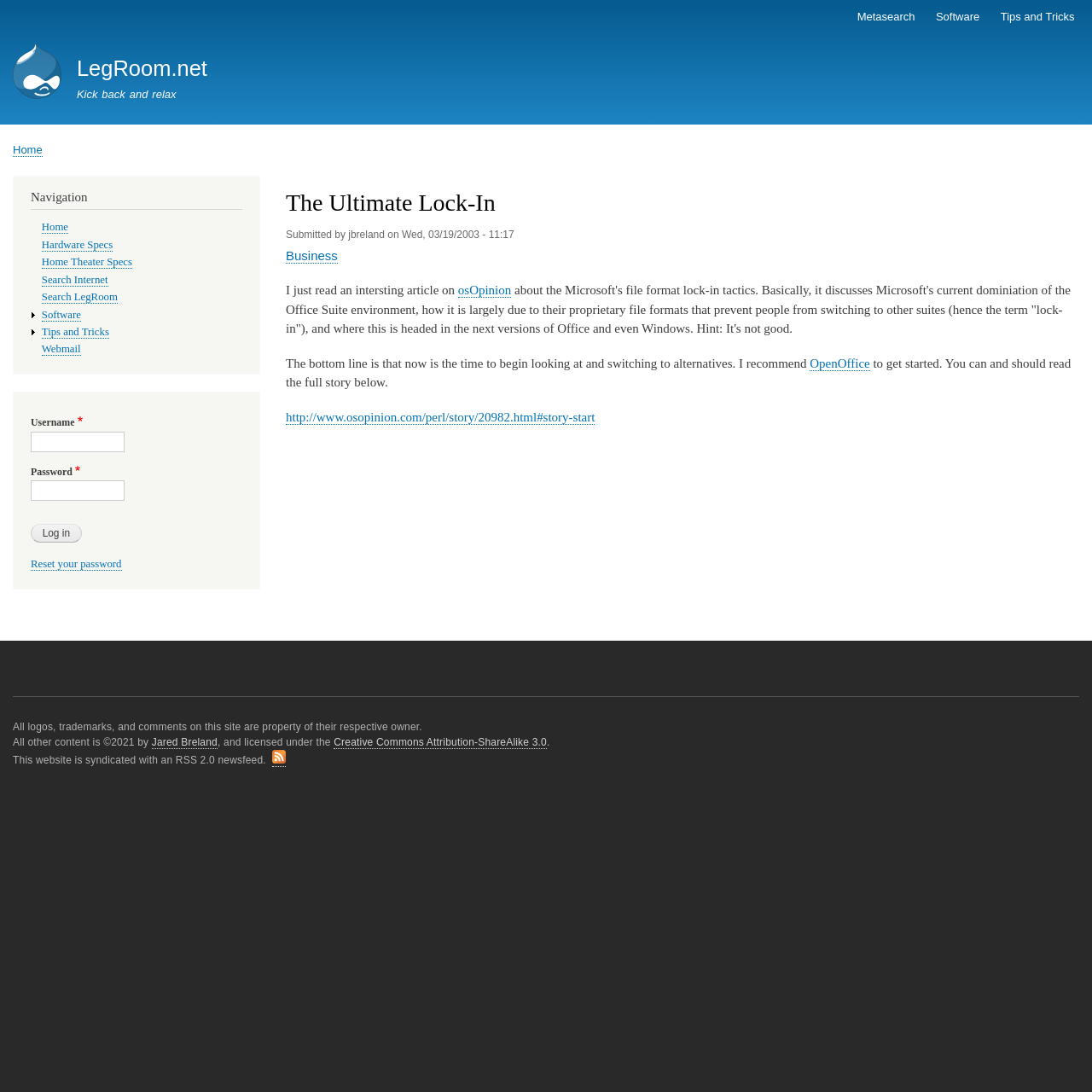Please find the bounding box coordinates of the element that must be clicked to perform the given instruction: "Donate to Emerald Youth". The coordinates should be four float numbers from 0 to 1, i.e., [left, top, right, bottom].

None